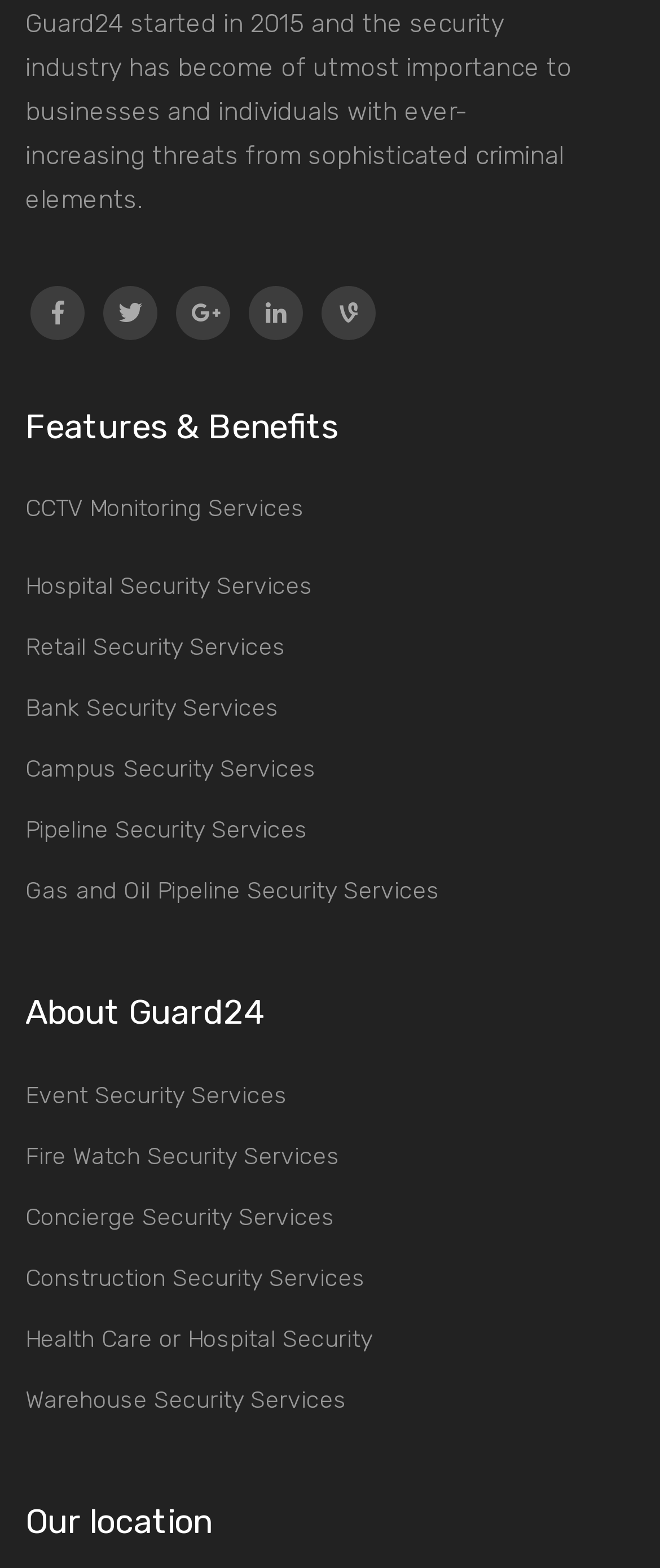Use the information in the screenshot to answer the question comprehensively: How many social media links are present?

The answer can be found by counting the number of link elements with Unicode characters (e.g. '', '', etc.) which are typically used to represent social media icons.